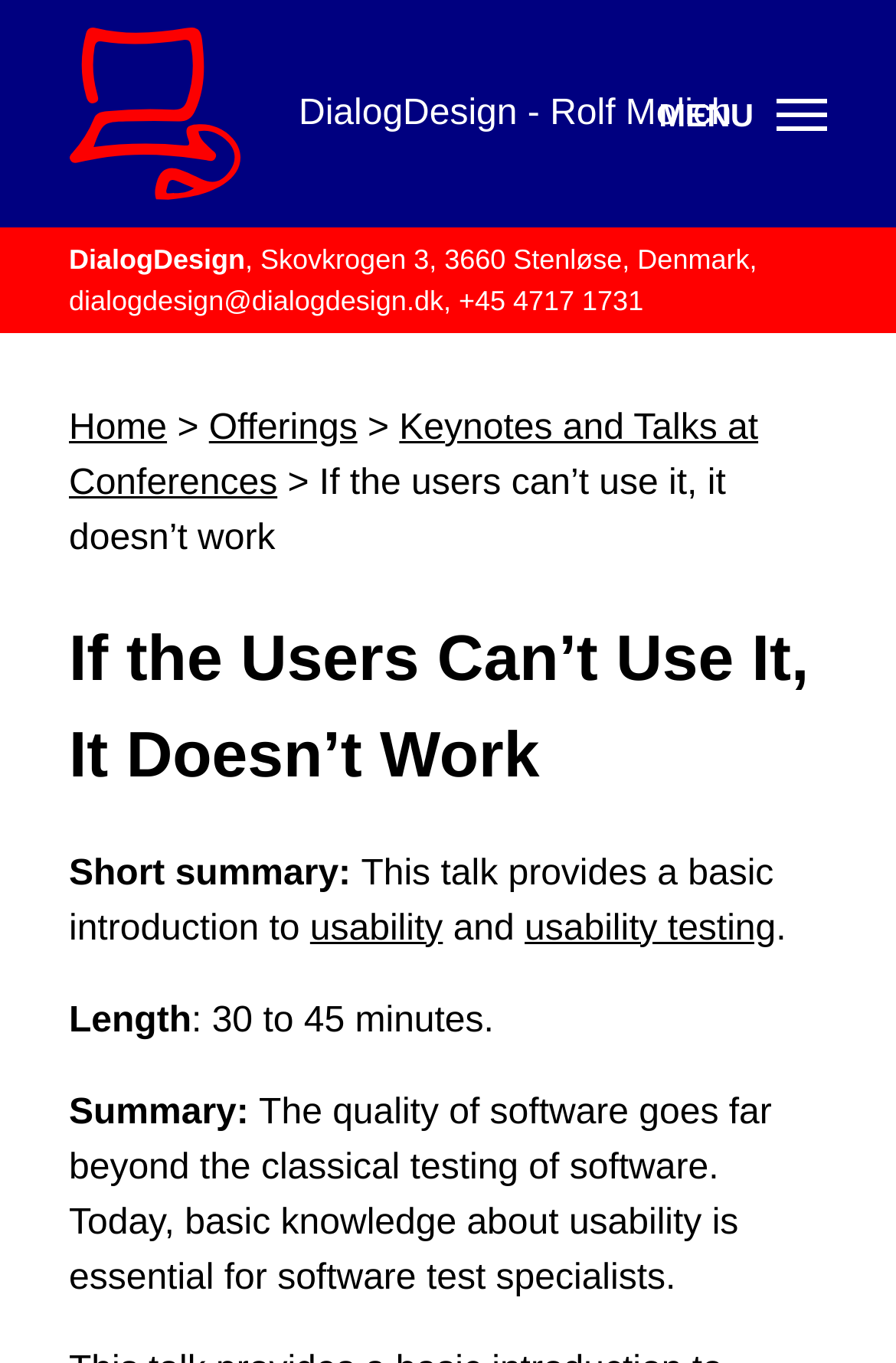Could you determine the bounding box coordinates of the clickable element to complete the instruction: "Open the MENU"? Provide the coordinates as four float numbers between 0 and 1, i.e., [left, top, right, bottom].

[0.735, 0.071, 0.923, 0.098]